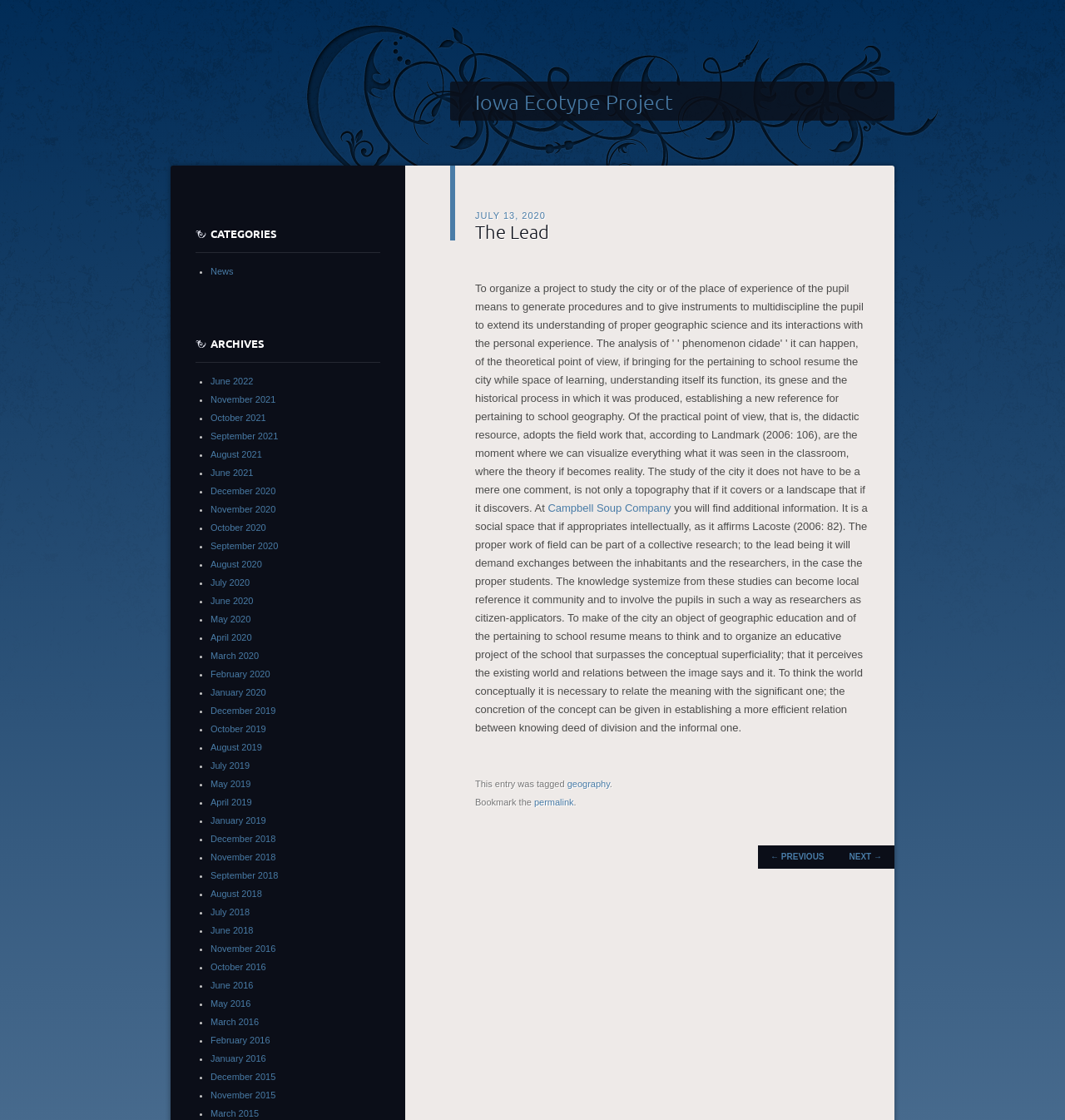Please find the bounding box coordinates of the element's region to be clicked to carry out this instruction: "browse the archives of June 2022".

[0.198, 0.335, 0.238, 0.344]